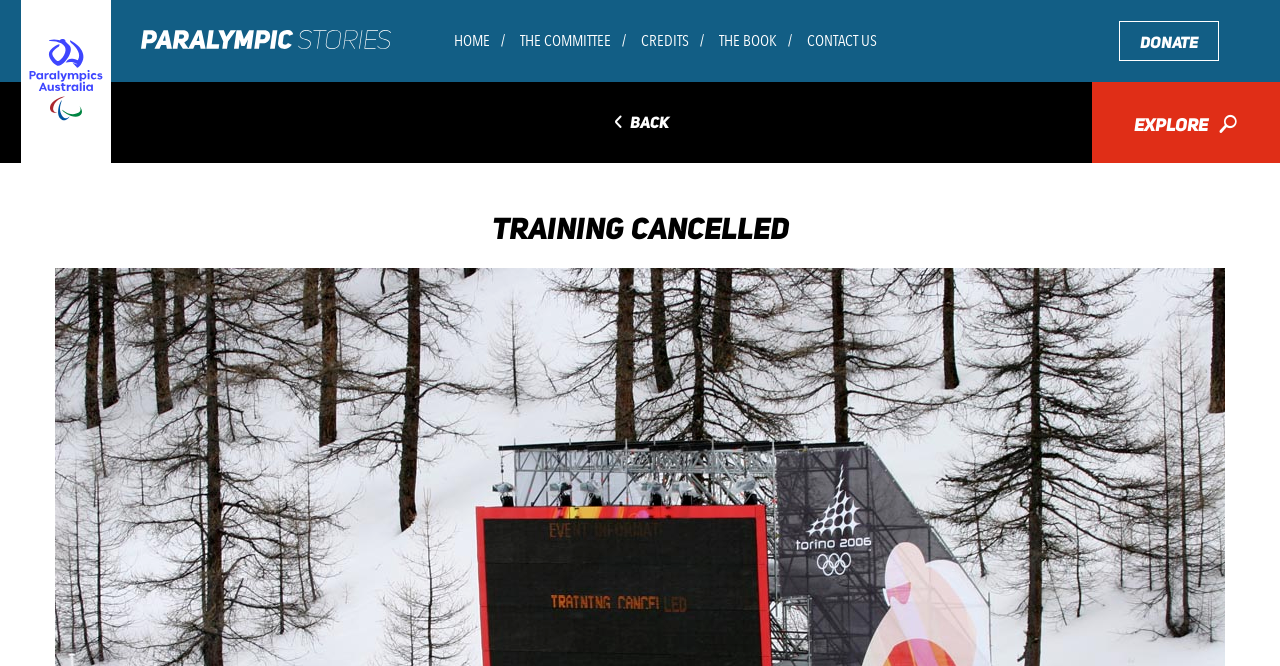Select the bounding box coordinates of the element I need to click to carry out the following instruction: "explore".

[0.853, 0.123, 1.0, 0.244]